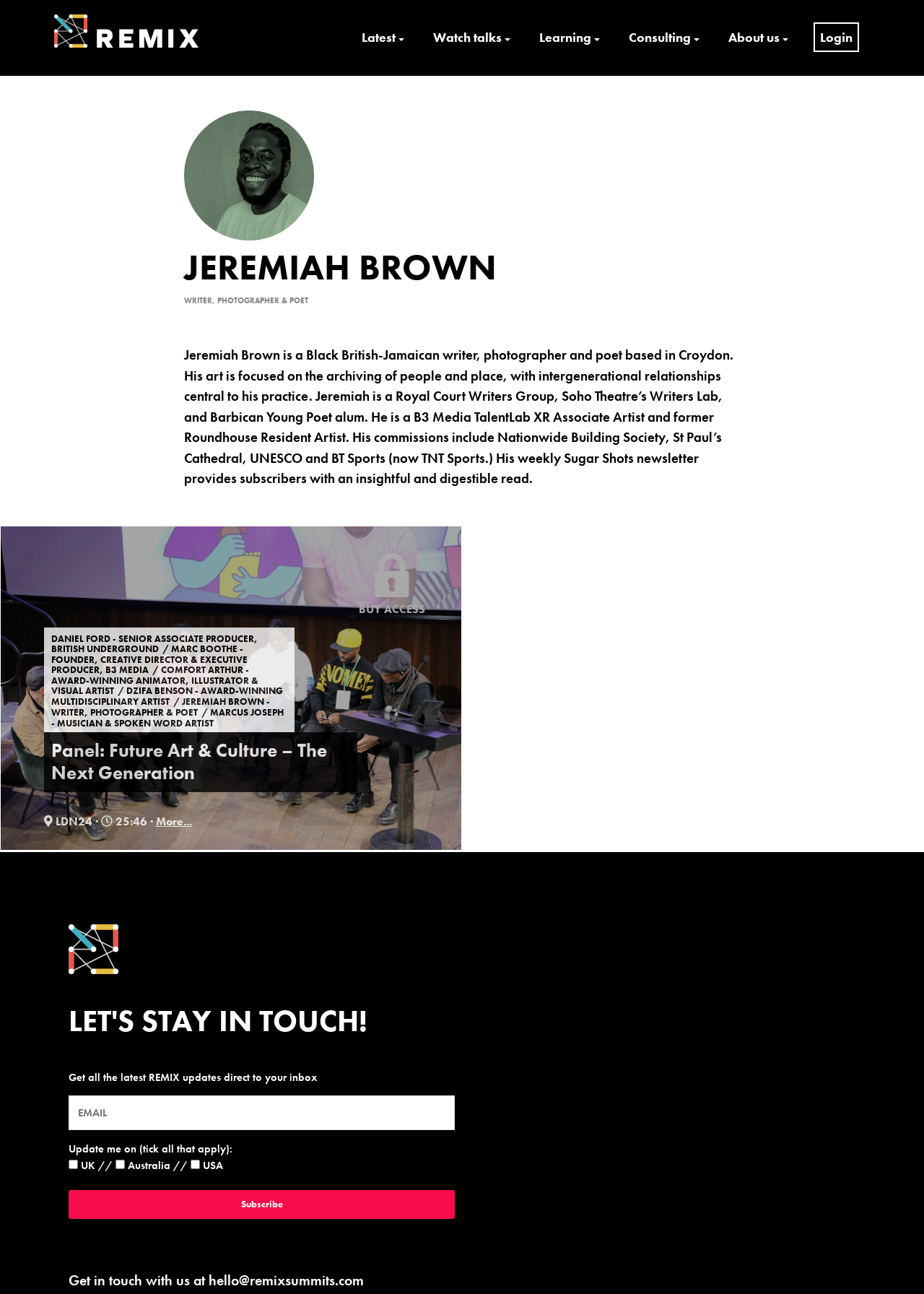Answer the question using only one word or a concise phrase: What is the name of the speaker?

Jeremiah Brown